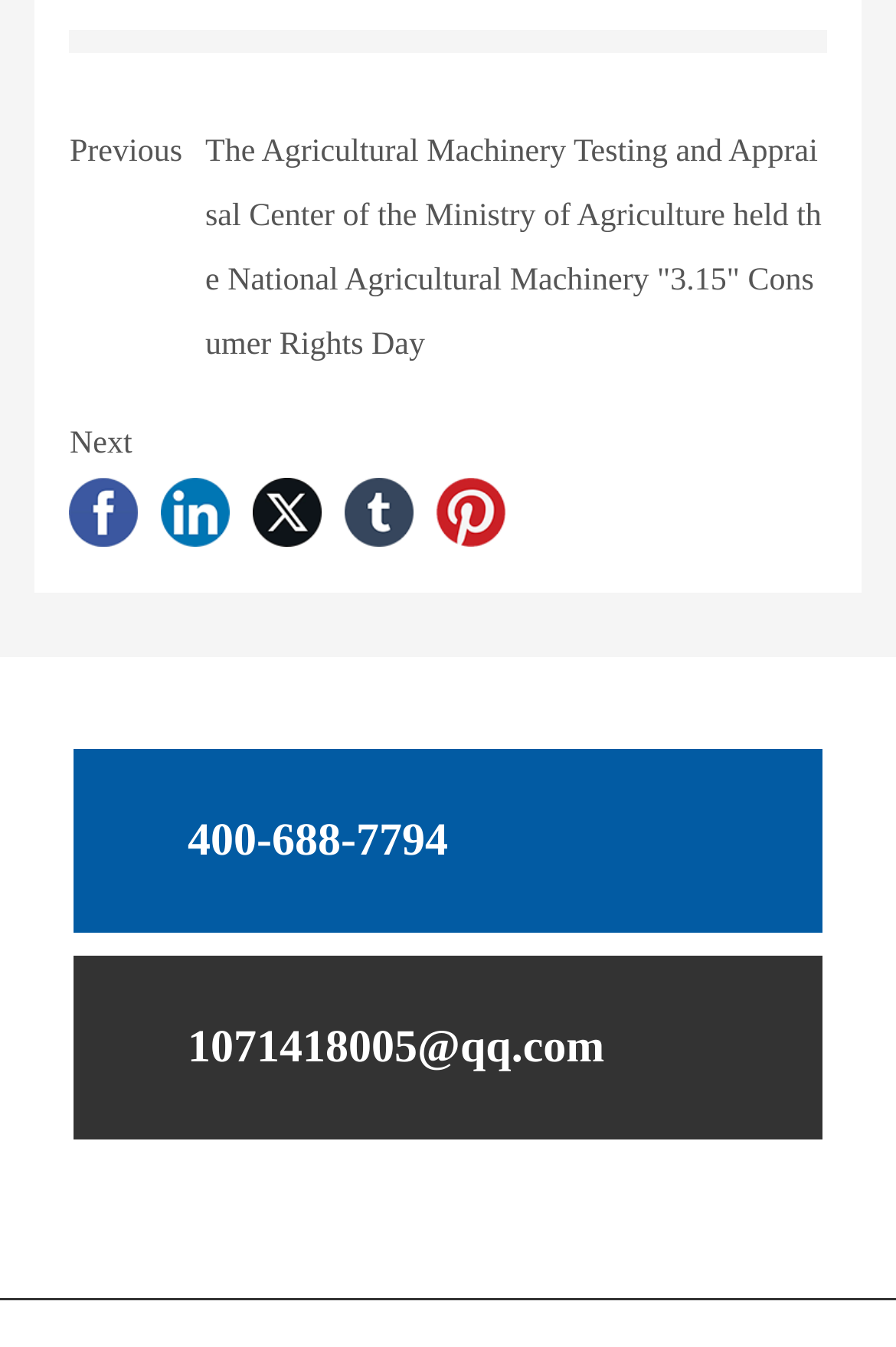Pinpoint the bounding box coordinates of the clickable area necessary to execute the following instruction: "Go to Facebook". The coordinates should be given as four float numbers between 0 and 1, namely [left, top, right, bottom].

[0.078, 0.355, 0.155, 0.406]